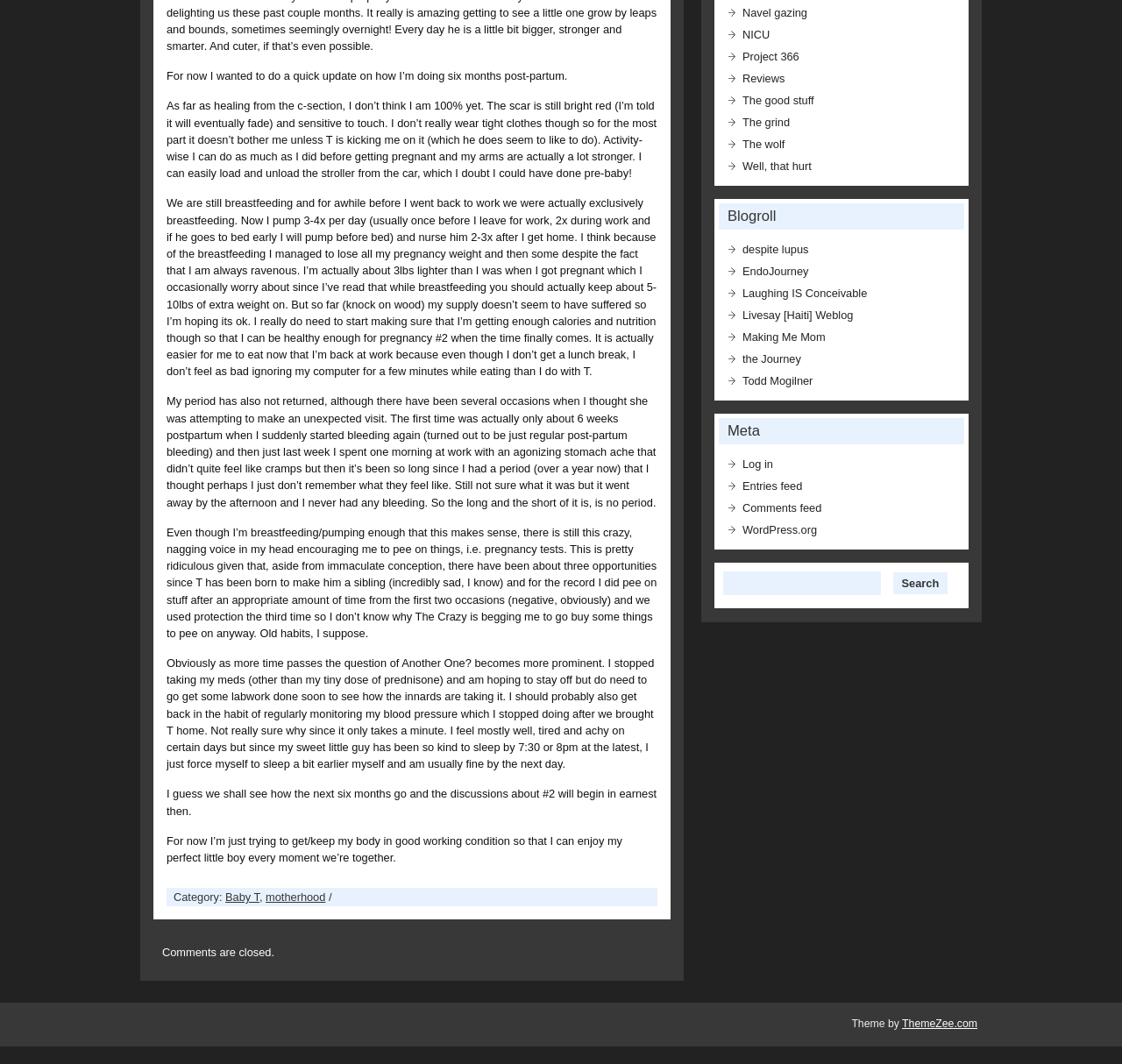Given the description of a UI element: "ThemeZee.com", identify the bounding box coordinates of the matching element in the webpage screenshot.

[0.804, 0.956, 0.871, 0.968]